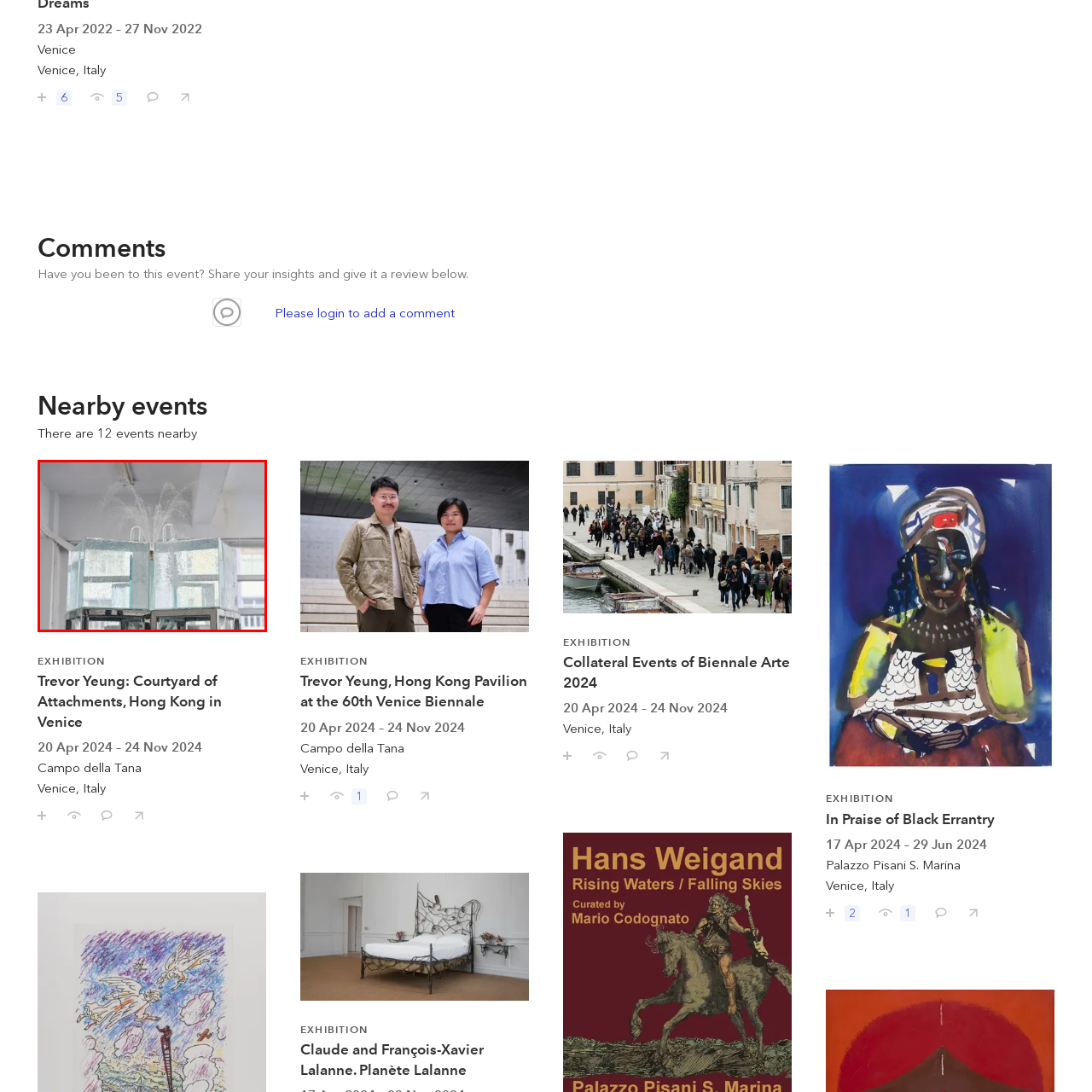Give a comprehensive description of the picture highlighted by the red border.

The image depicts a striking installation titled "Trevor Yeung: Courtyard of Attachments," currently part of an exhibition at the 59th Venice Biennale. This captivating artwork features two transparent aquariums, artfully designed to create a dynamic visual experience with water bubbling and splashing from the tops. The air bubbles create a mesmerizing effect, highlighting the play of light and reflections on the glass surfaces. This piece invites viewers to contemplate themes of connection and the interaction between nature and art, set against the backdrop of the vibrant Venice event, which runs from April 20, 2024, to November 24, 2024.